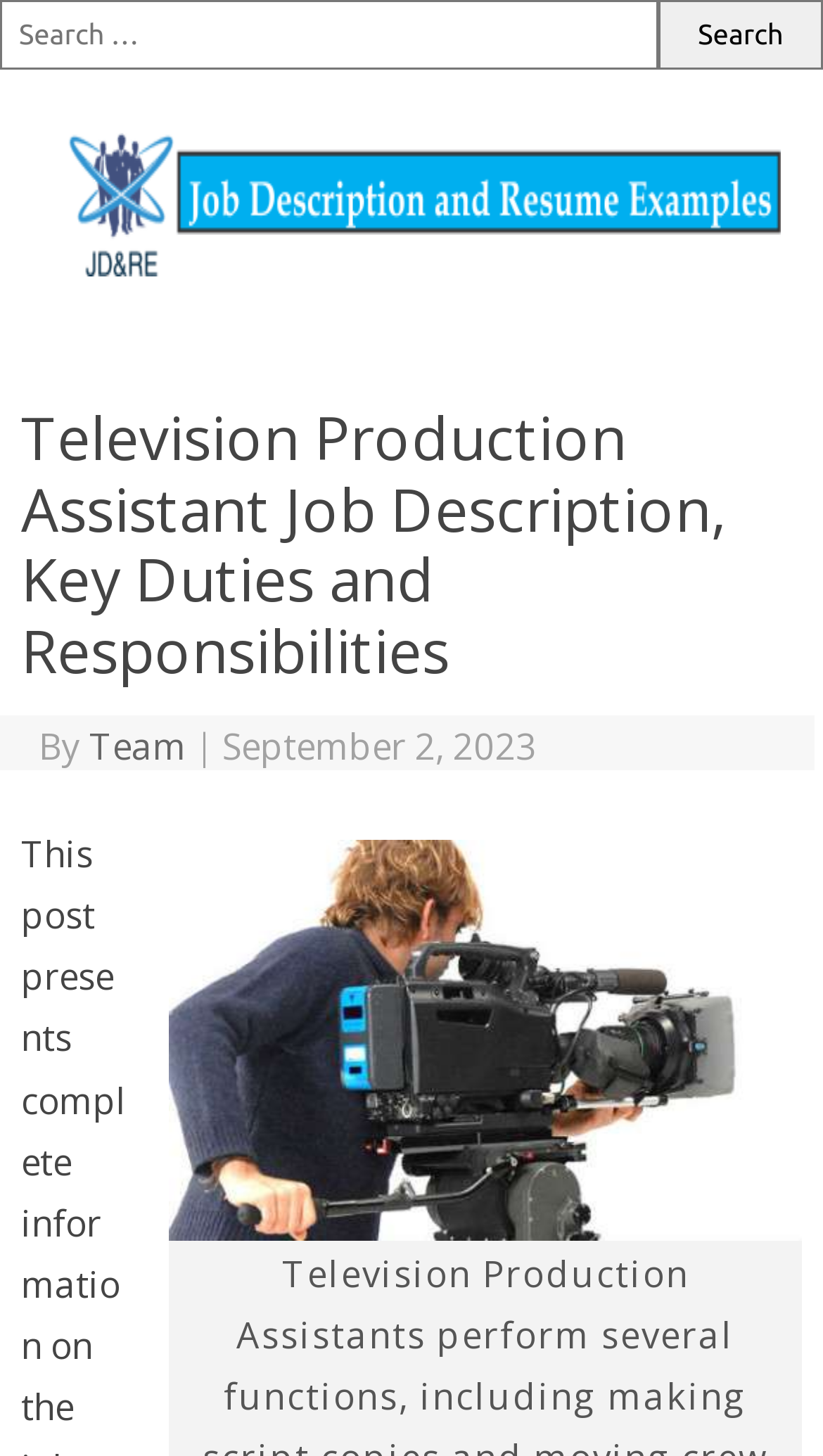Answer the following inquiry with a single word or phrase:
What is the image below the header?

A job description image